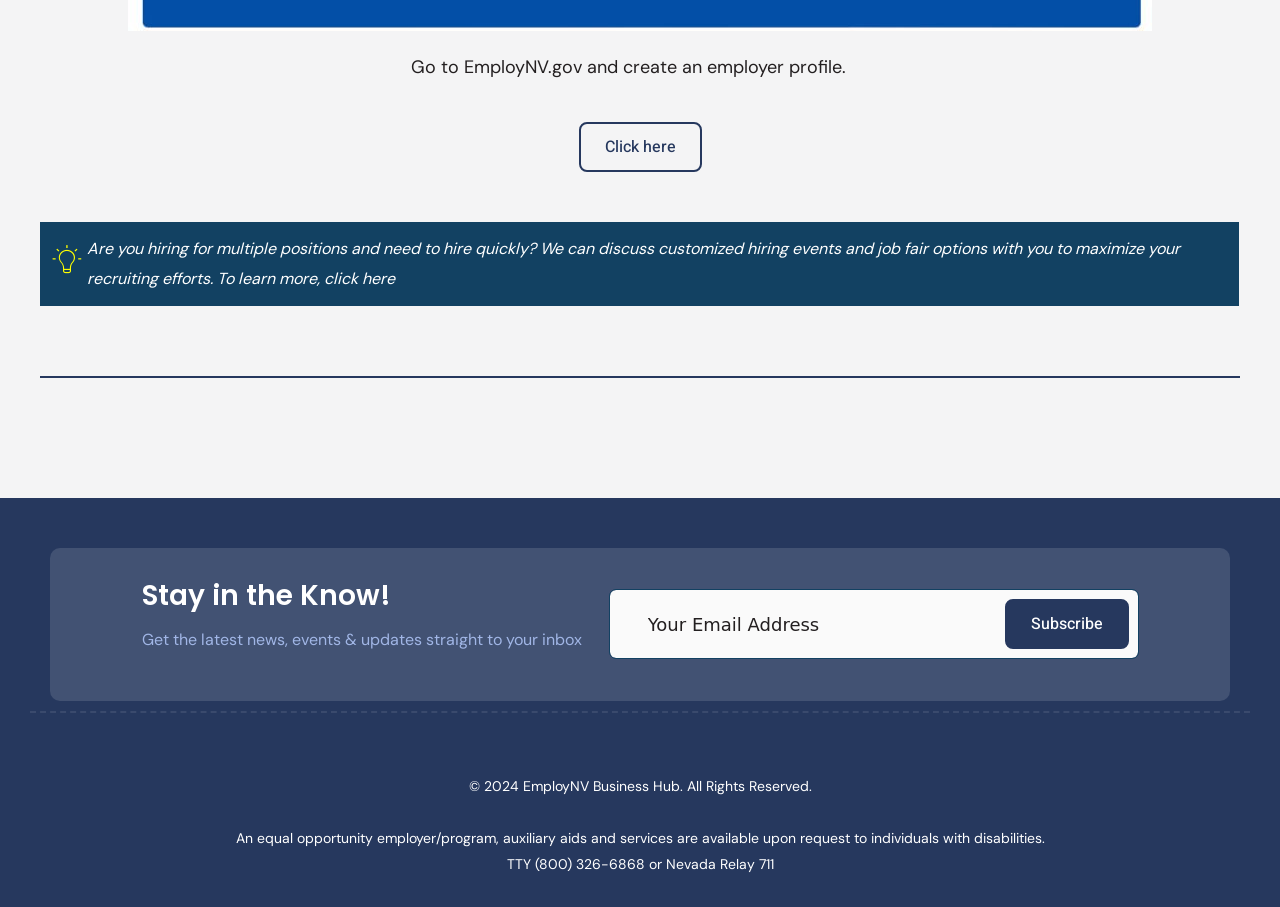Identify the bounding box for the described UI element: "name="email" placeholder="Your Email Address"".

[0.475, 0.65, 0.889, 0.727]